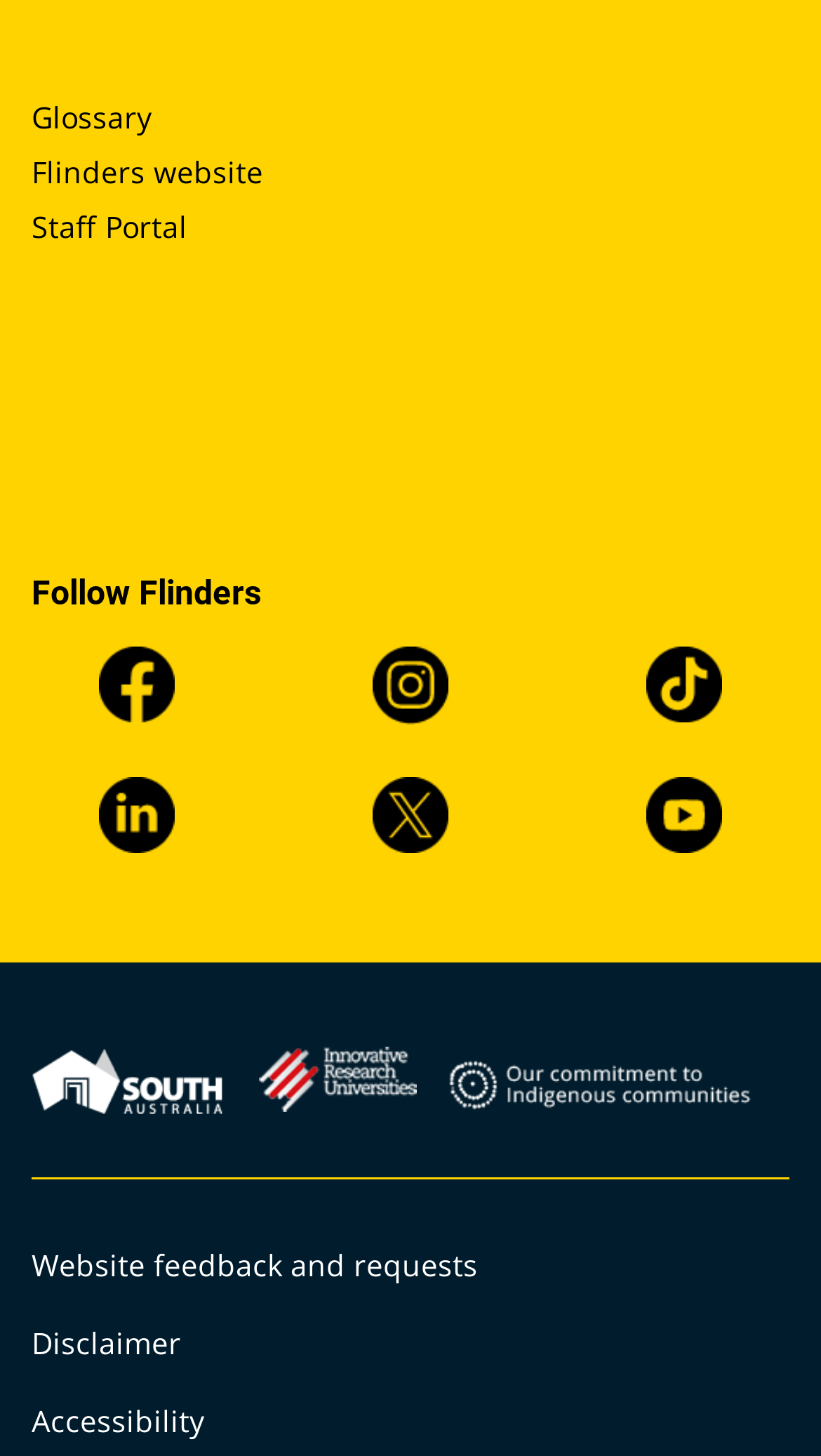Provide a brief response using a word or short phrase to this question:
How many social media platforms are linked?

5